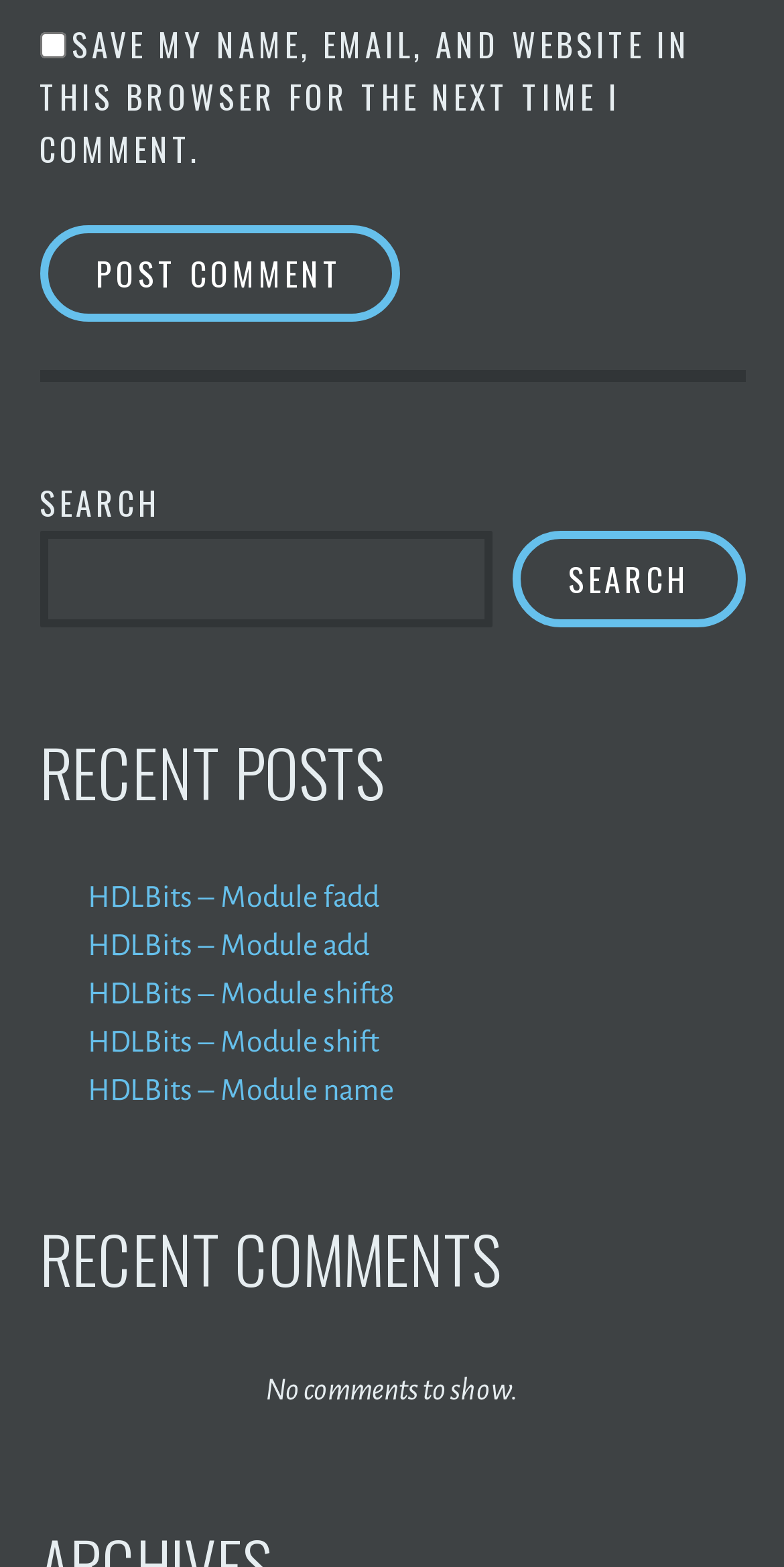What is the text on the button to submit a comment?
Use the information from the image to give a detailed answer to the question.

I looked at the button element with the StaticText 'POST COMMENT' and determined that the text on the button is 'Post Comment'.